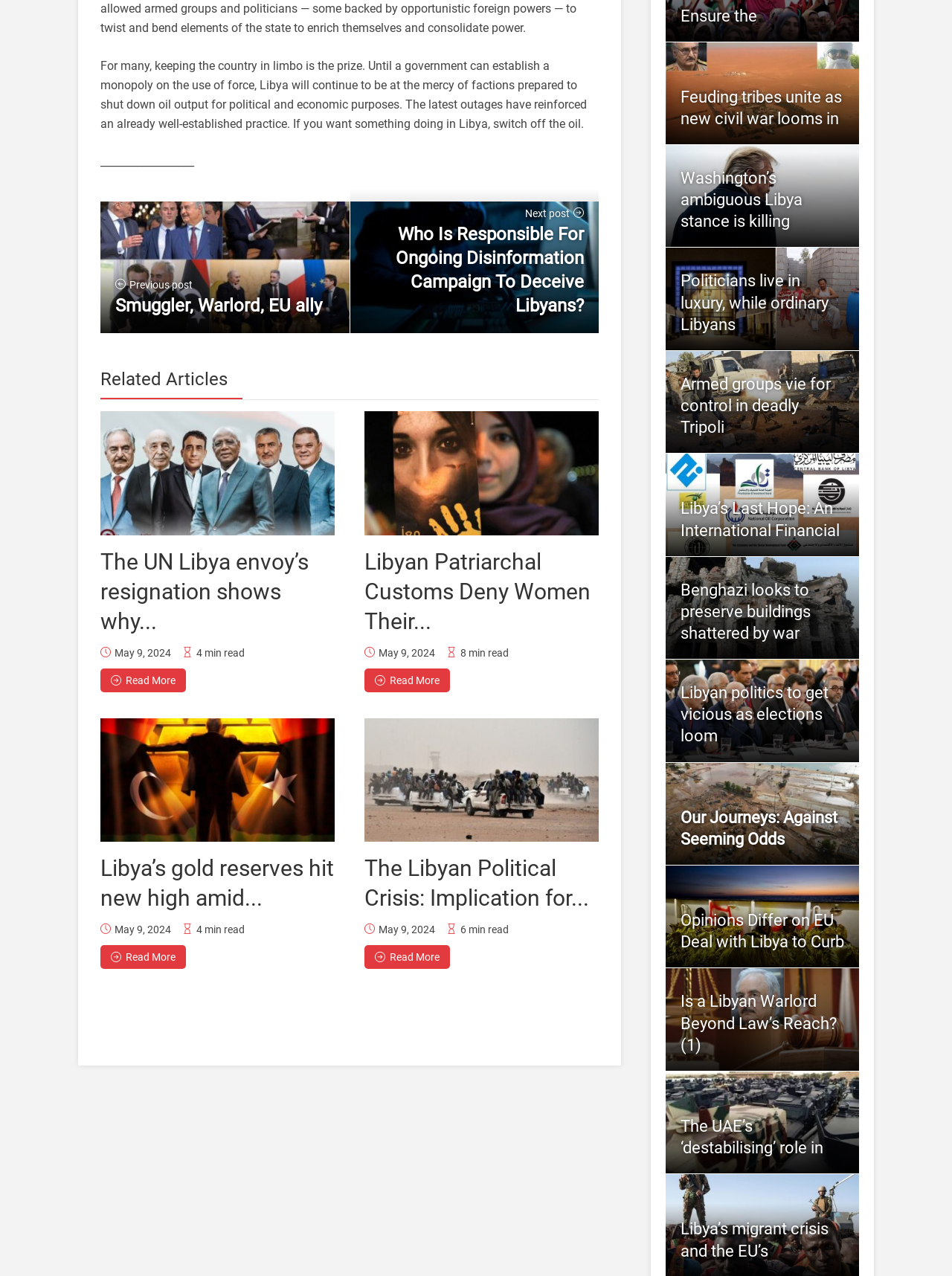Please identify the bounding box coordinates of where to click in order to follow the instruction: "Click the 'Toggle High Contrast' button".

None